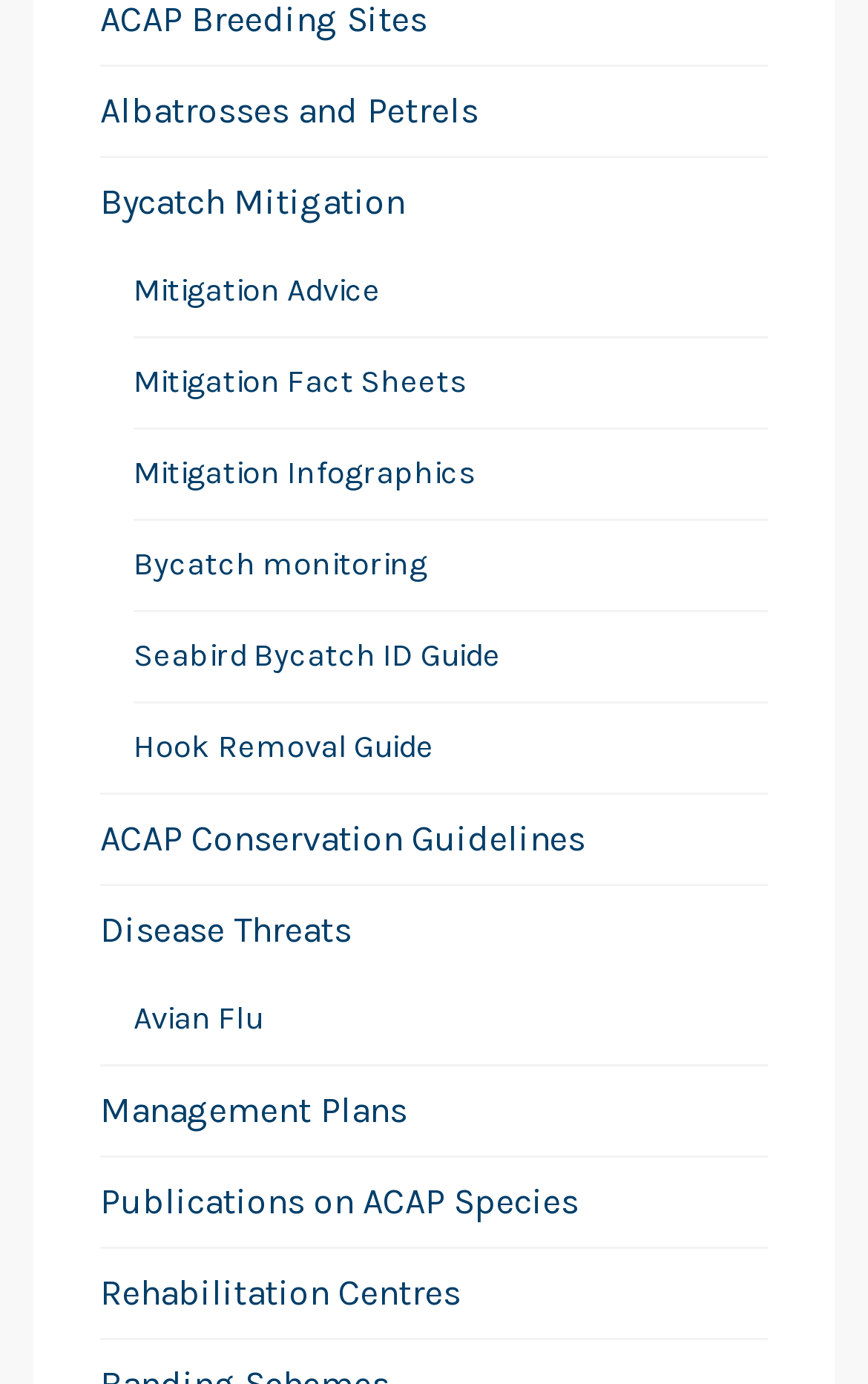Find the bounding box coordinates for the area that must be clicked to perform this action: "Explore Bycatch Mitigation".

[0.115, 0.113, 0.885, 0.178]